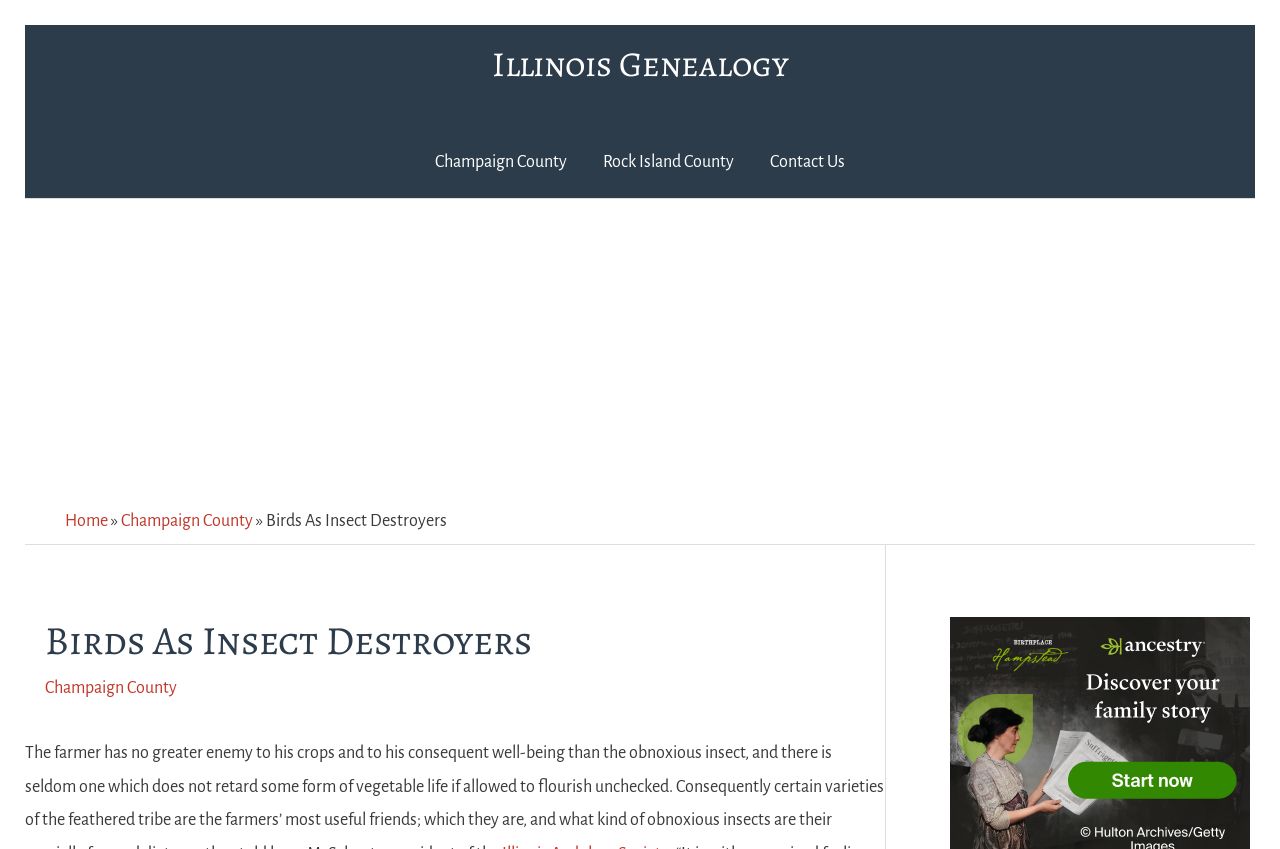Find the bounding box coordinates of the element I should click to carry out the following instruction: "contact us".

[0.588, 0.148, 0.674, 0.233]